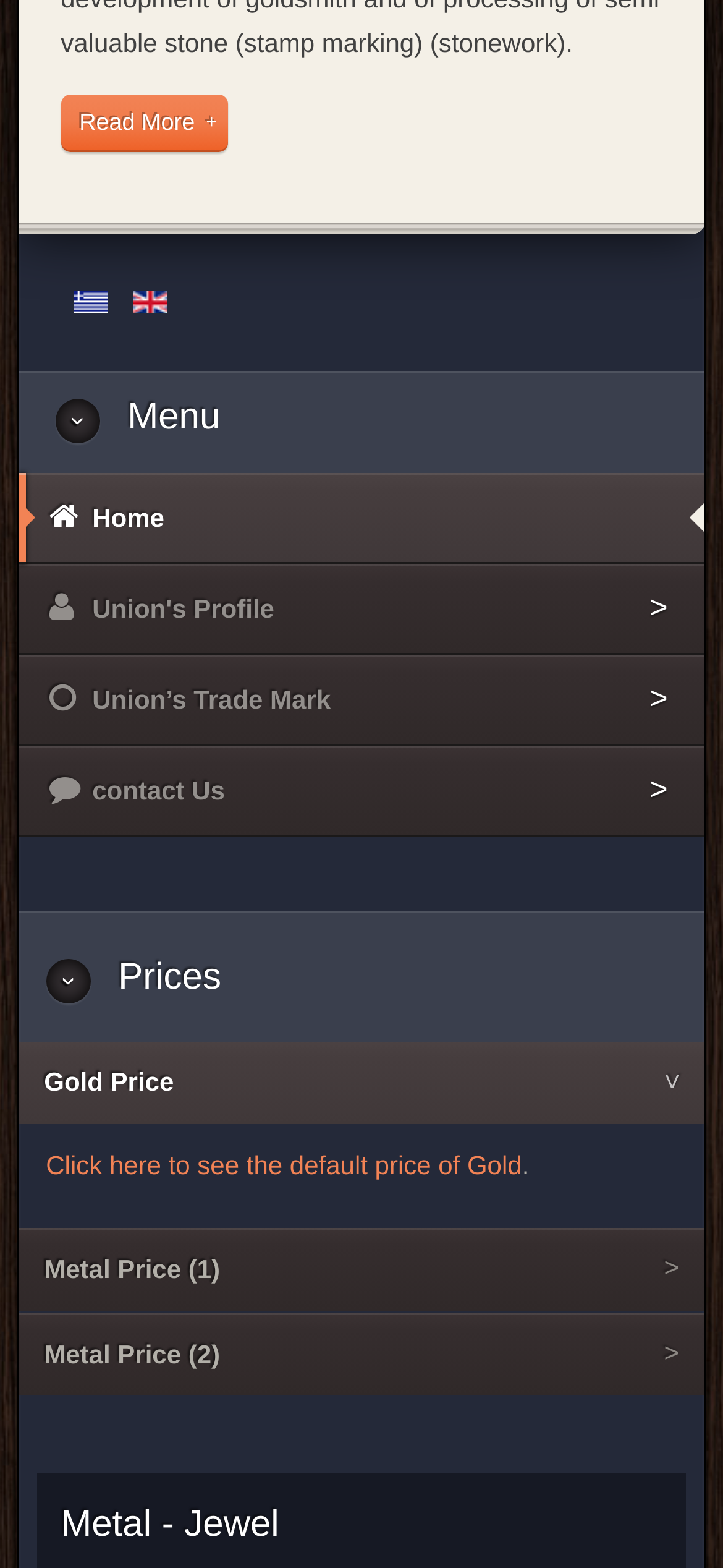How many language options are available?
Answer with a single word or phrase, using the screenshot for reference.

2